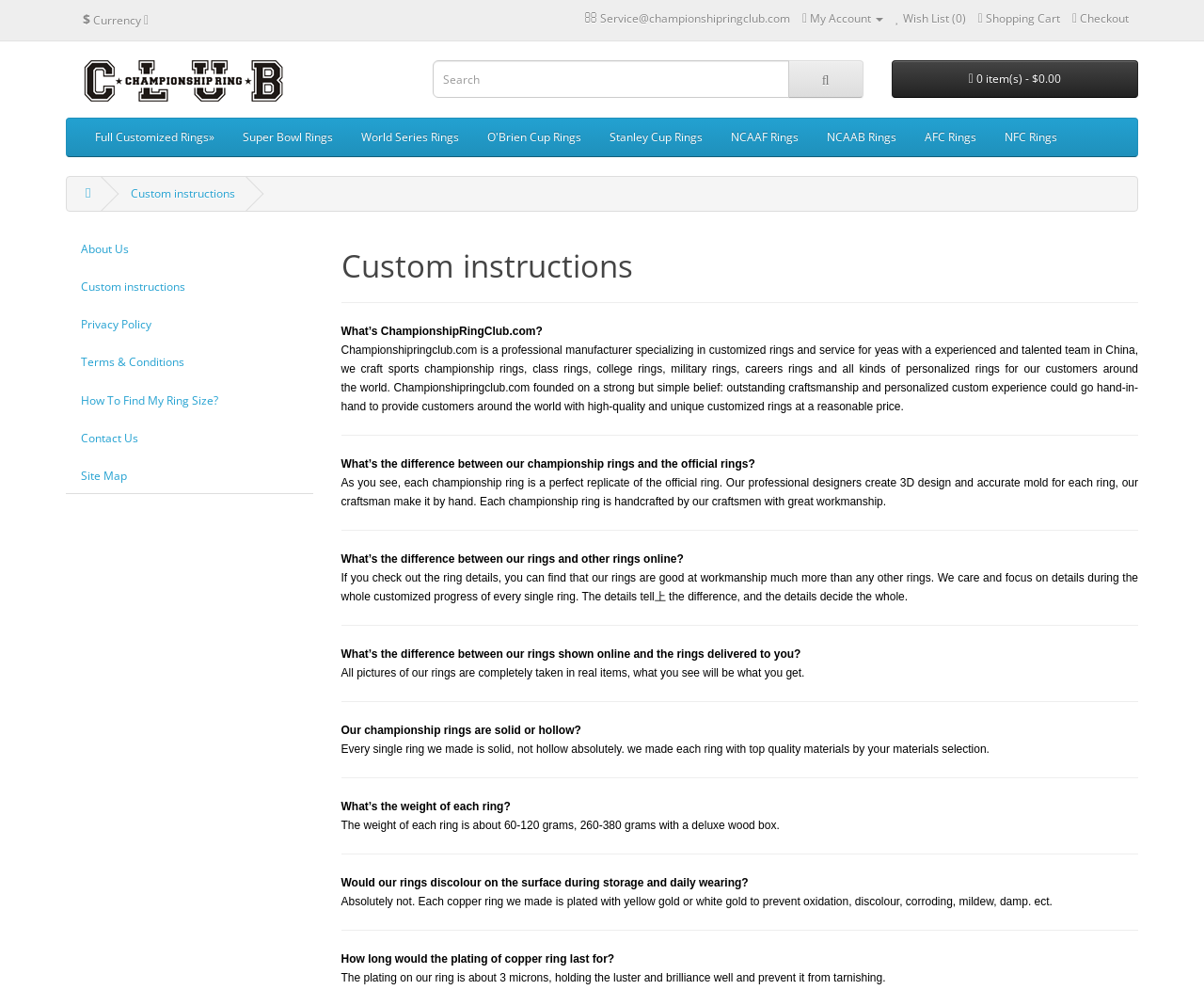What is the difference between their championship rings and official rings?
Please provide a comprehensive answer based on the information in the image.

According to the webpage, each championship ring is a perfect replicate of the official ring, with professional designers creating 3D designs and accurate molds, and craftsmen making them by hand.